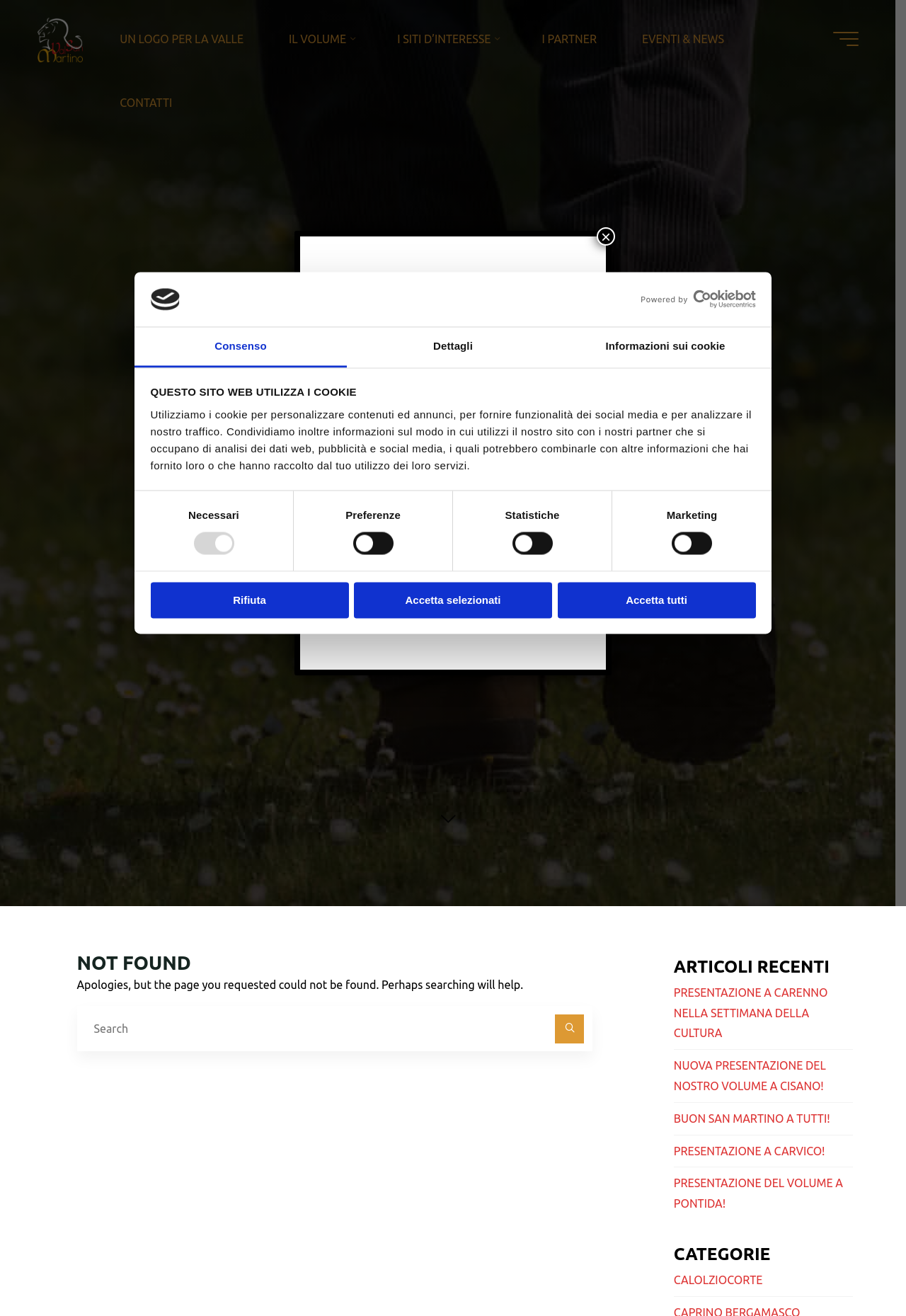Locate the bounding box coordinates of the element that should be clicked to execute the following instruction: "Go back to top".

[0.919, 0.633, 0.959, 0.661]